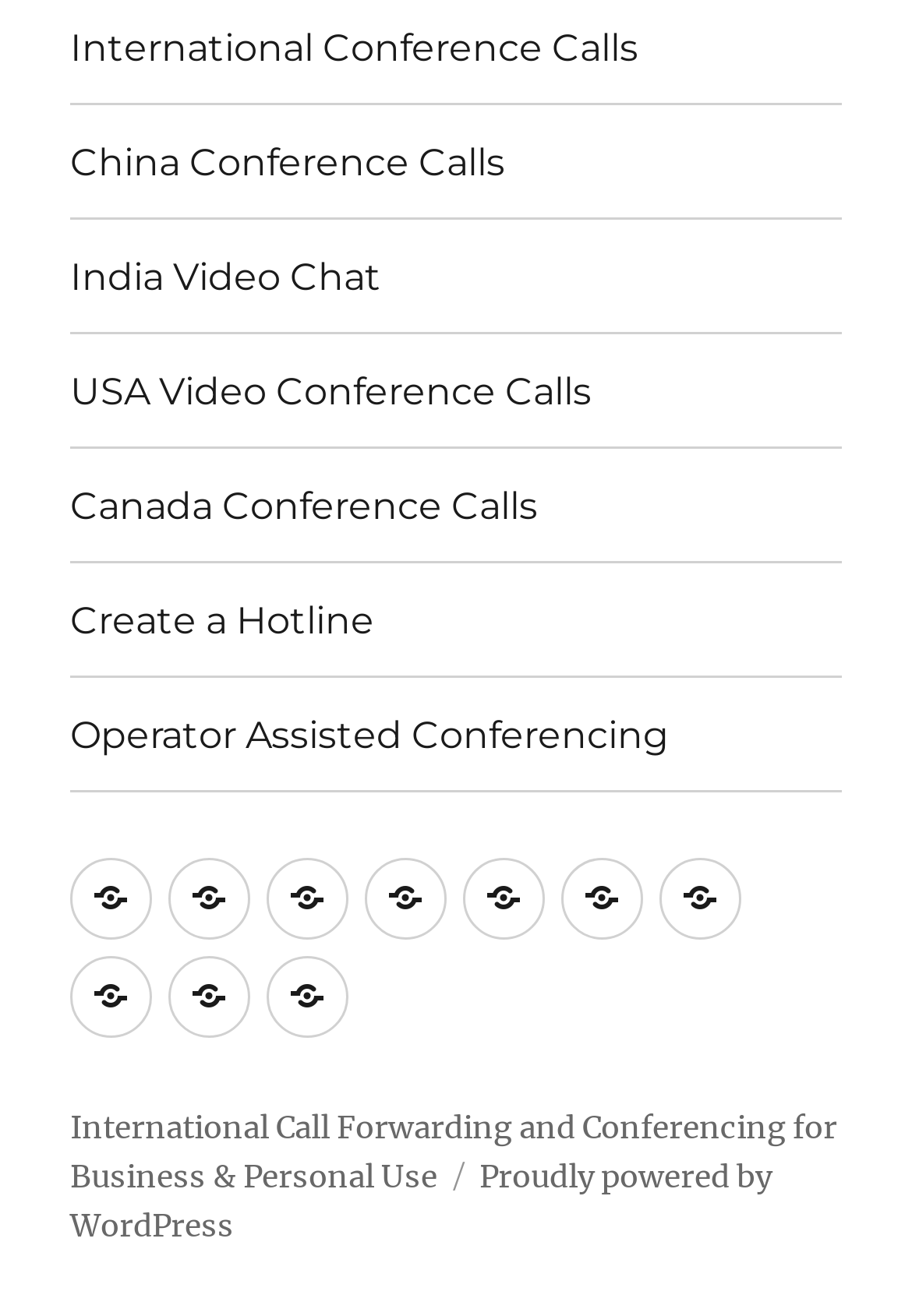Determine the bounding box coordinates for the area that needs to be clicked to fulfill this task: "Create a Hotline". The coordinates must be given as four float numbers between 0 and 1, i.e., [left, top, right, bottom].

[0.077, 0.429, 0.923, 0.514]